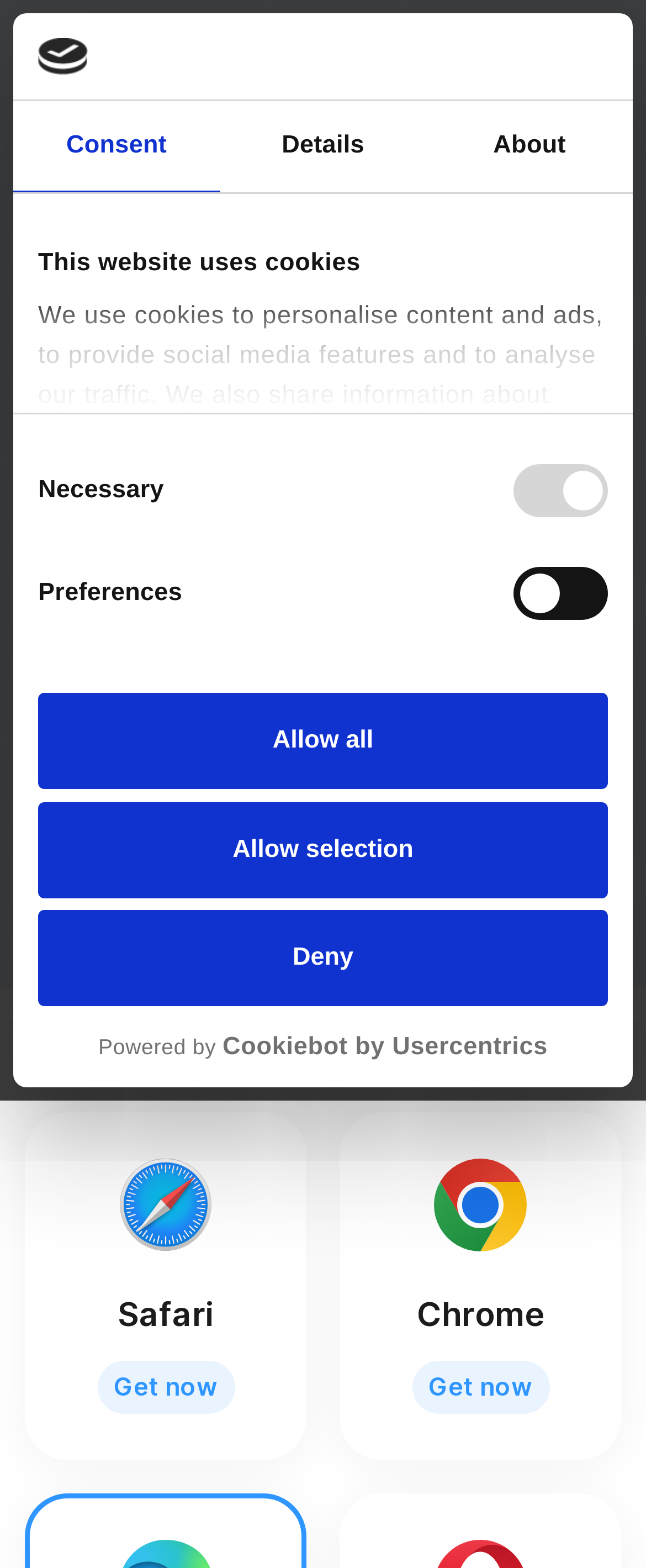What is the purpose of AppBlock?
Based on the image, give a one-word or short phrase answer.

Stay focused